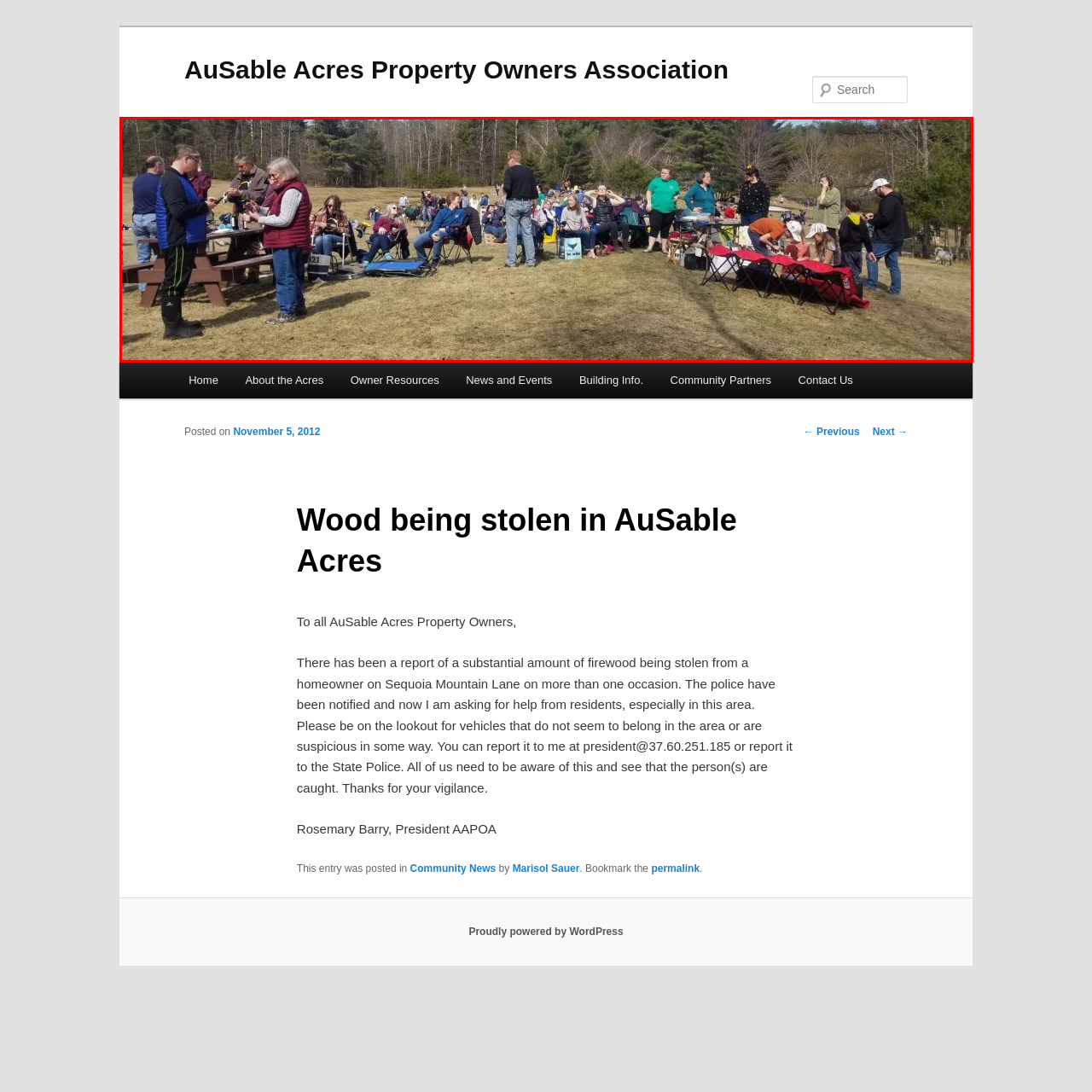Elaborate on the scene depicted within the red bounding box in the image.

In a vibrant outdoor gathering area, a lively community event unfolds amidst the natural beauty of AuSable Acres. The image captures a diverse group of individuals, some engaged in conversation while others are busy preparing food or enjoying the day. The scene is filled with a mix of adults and children, showcasing camaraderie and a sense of togetherness. Colorful chairs line the grassy expanse, with families and friends sitting and mingling in the pleasant weather. Behind them, tall trees and gentle inclines provide a picturesque backdrop, enhancing the warmth of the community spirit. This gathering reflects the active and engaged lifestyle of the AuSable Acres Property Owners Association, emphasizing their commitment to fostering connections among residents.